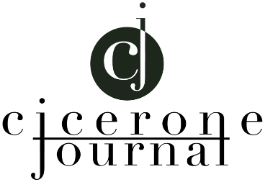Give a detailed account of the contents of the image.

The image features the logo of "Cicerone Journal," characterized by its stylish typography. The logo showcases a circular design that encapsulates the letters "C" and "J," symbolizing the journal’s name. The words "cicerone" and "journal" are artistically arranged, with an emphasis on elegance and contemporary design. This logo serves as a visual representation of the journal, reflecting its focus on insightful and thoughtful content. Positioned prominently, it captures the viewer's attention and conveys the journal's identity in the realm of literature and cultural exploration.